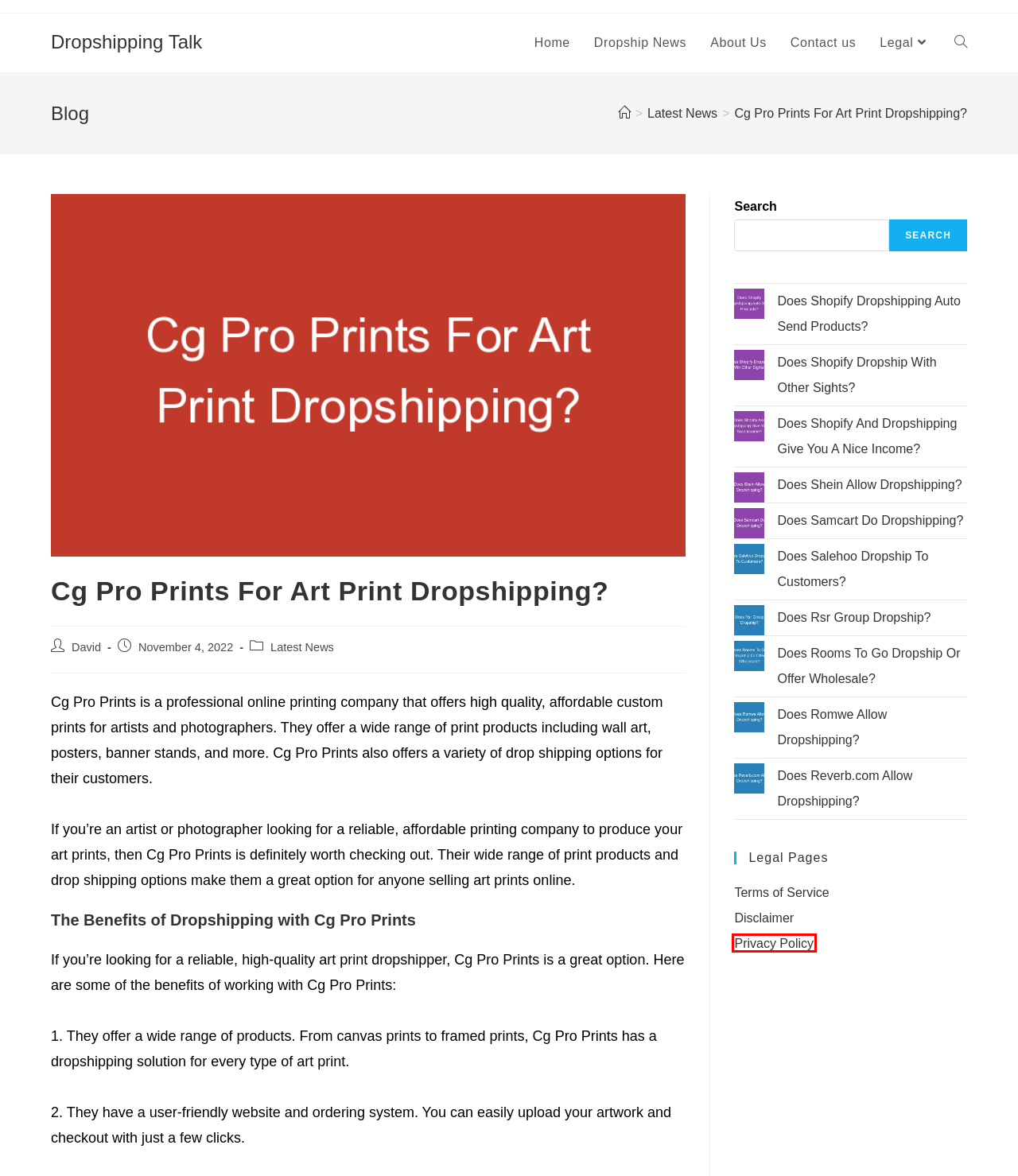Examine the screenshot of a webpage with a red rectangle bounding box. Select the most accurate webpage description that matches the new webpage after clicking the element within the bounding box. Here are the candidates:
A. Does Rsr Group Dropship?
B. About Us
C. Does Shopify And Dropshipping Give You A Nice Income?
D. Does Shopify Dropship With Other Sights?
E. Does Shein Allow Dropshipping?
F. Does Samcart Do Dropshipping?
G. Latest News - Dropshipping Talk
H. Privacy Policy

H